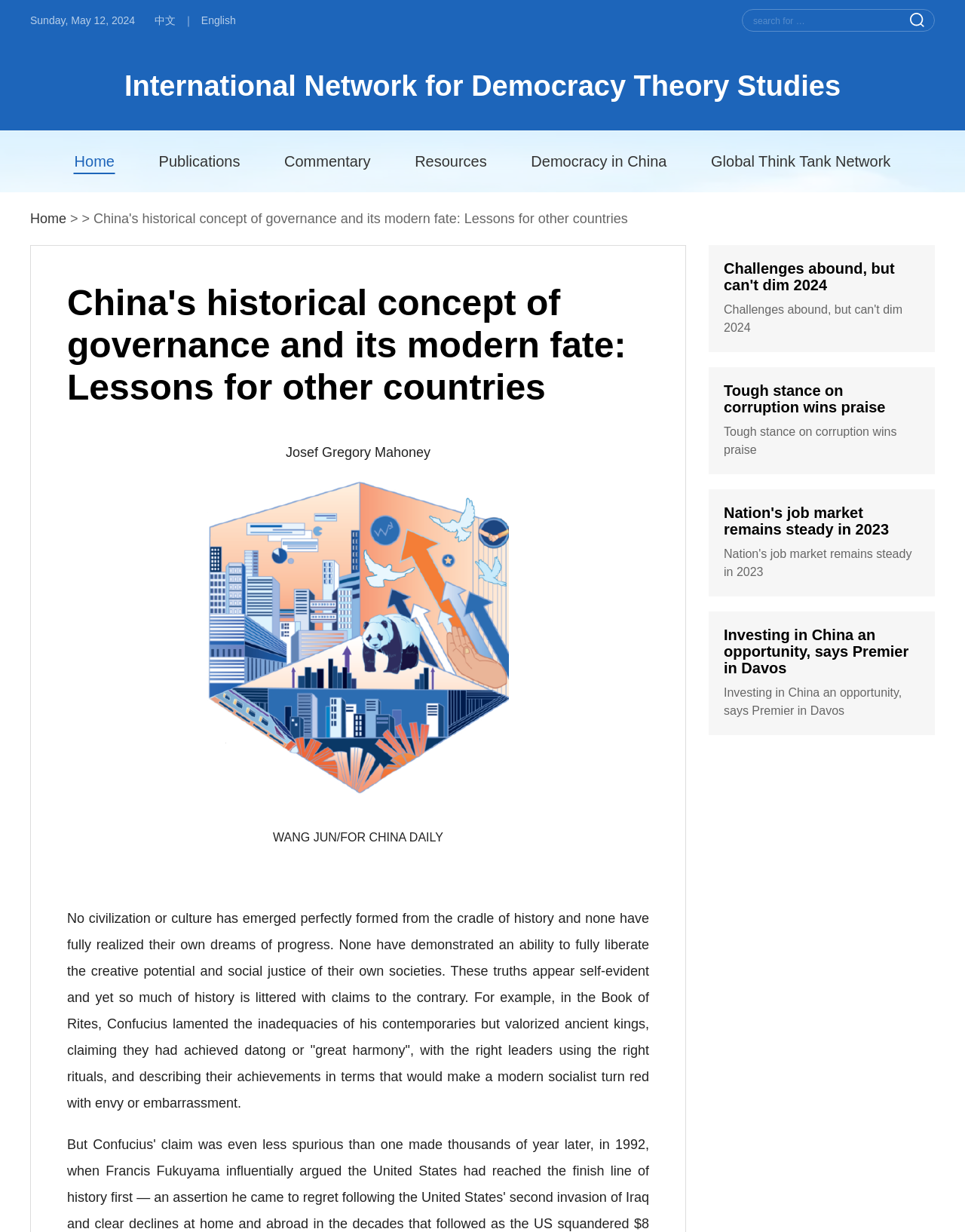Find the bounding box coordinates for the area that should be clicked to accomplish the instruction: "Switch to English".

[0.204, 0.012, 0.249, 0.021]